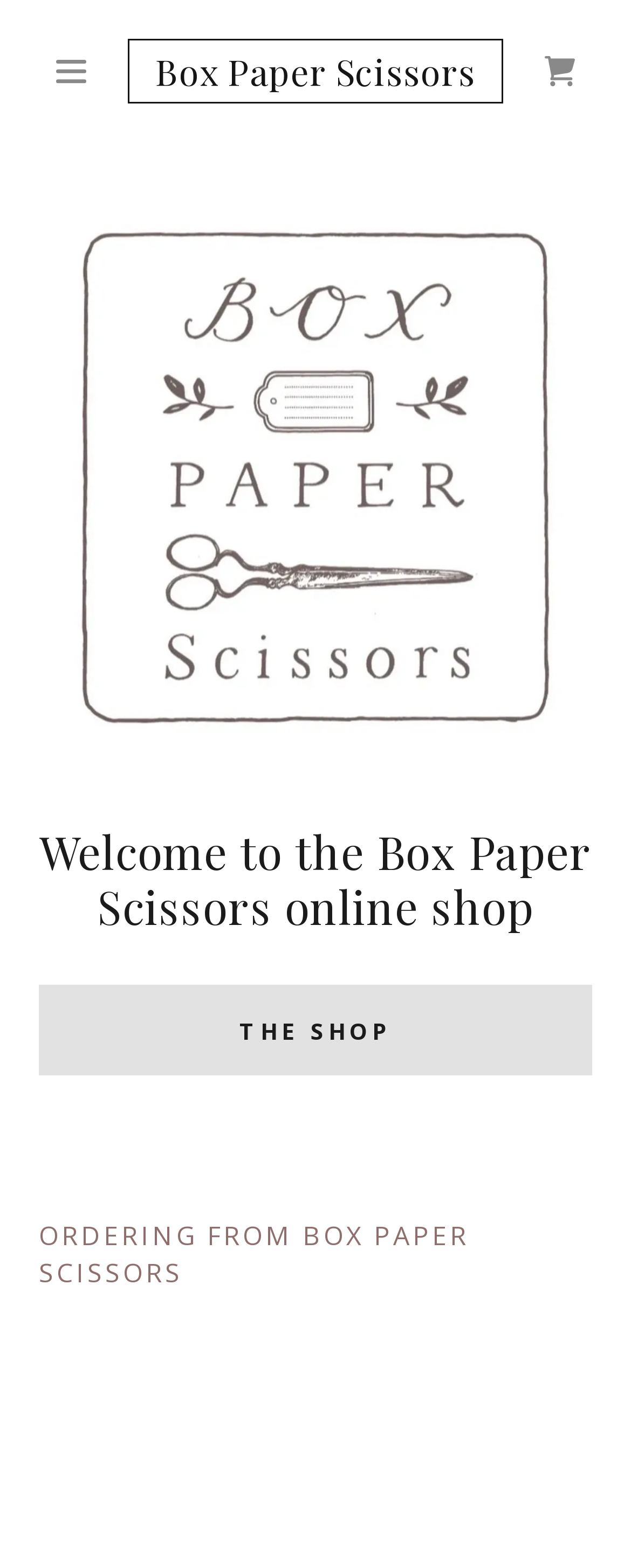Look at the image and give a detailed response to the following question: What section of the shop can be accessed via the 'THE SHOP' link?

The 'THE SHOP' link is likely to take the user to the product catalog or the main shopping area of the online shop, where they can browse and purchase products.